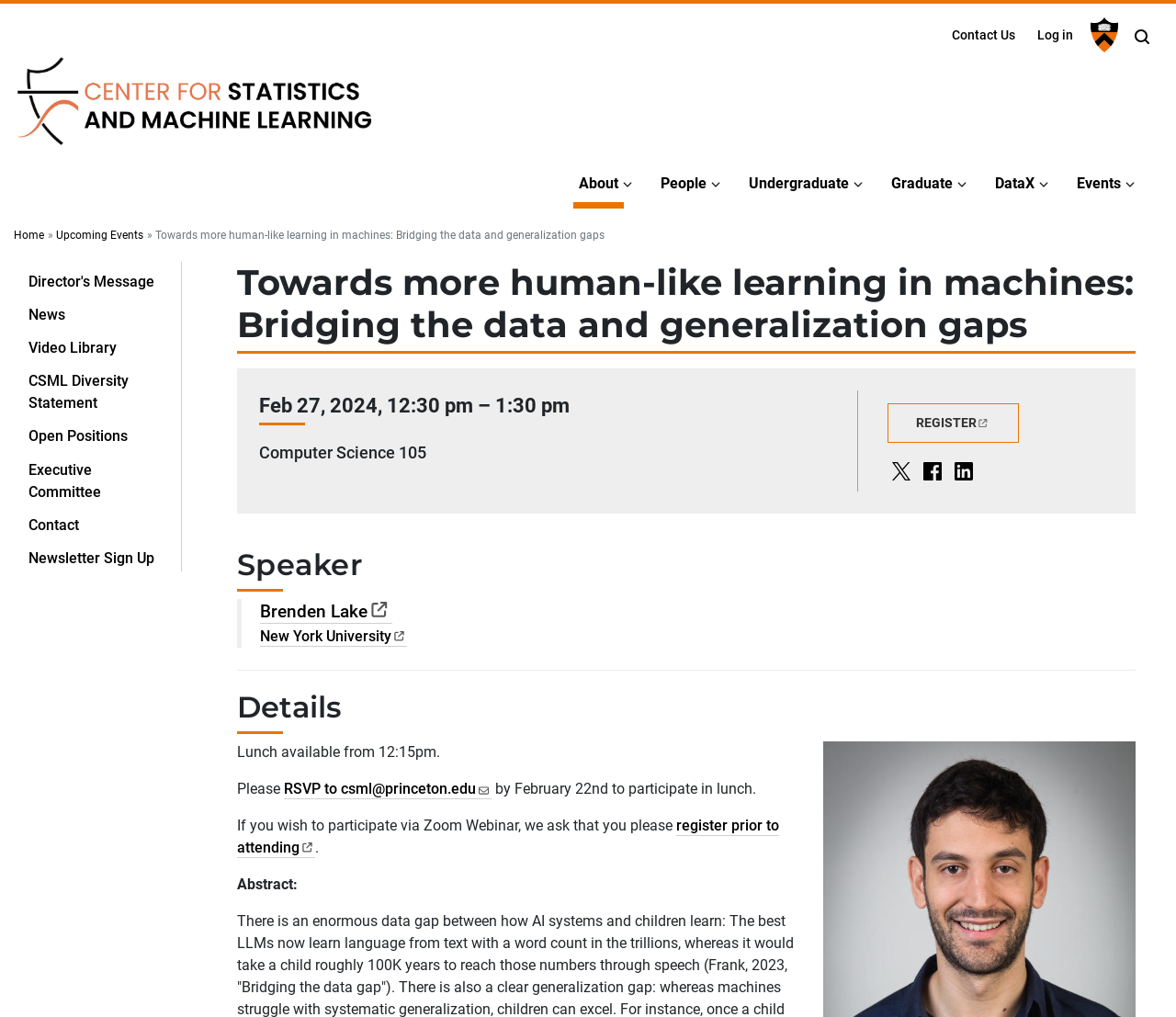Using the element description: "CSML Diversity Statement", determine the bounding box coordinates for the specified UI element. The coordinates should be four float numbers between 0 and 1, [left, top, right, bottom].

[0.012, 0.357, 0.154, 0.408]